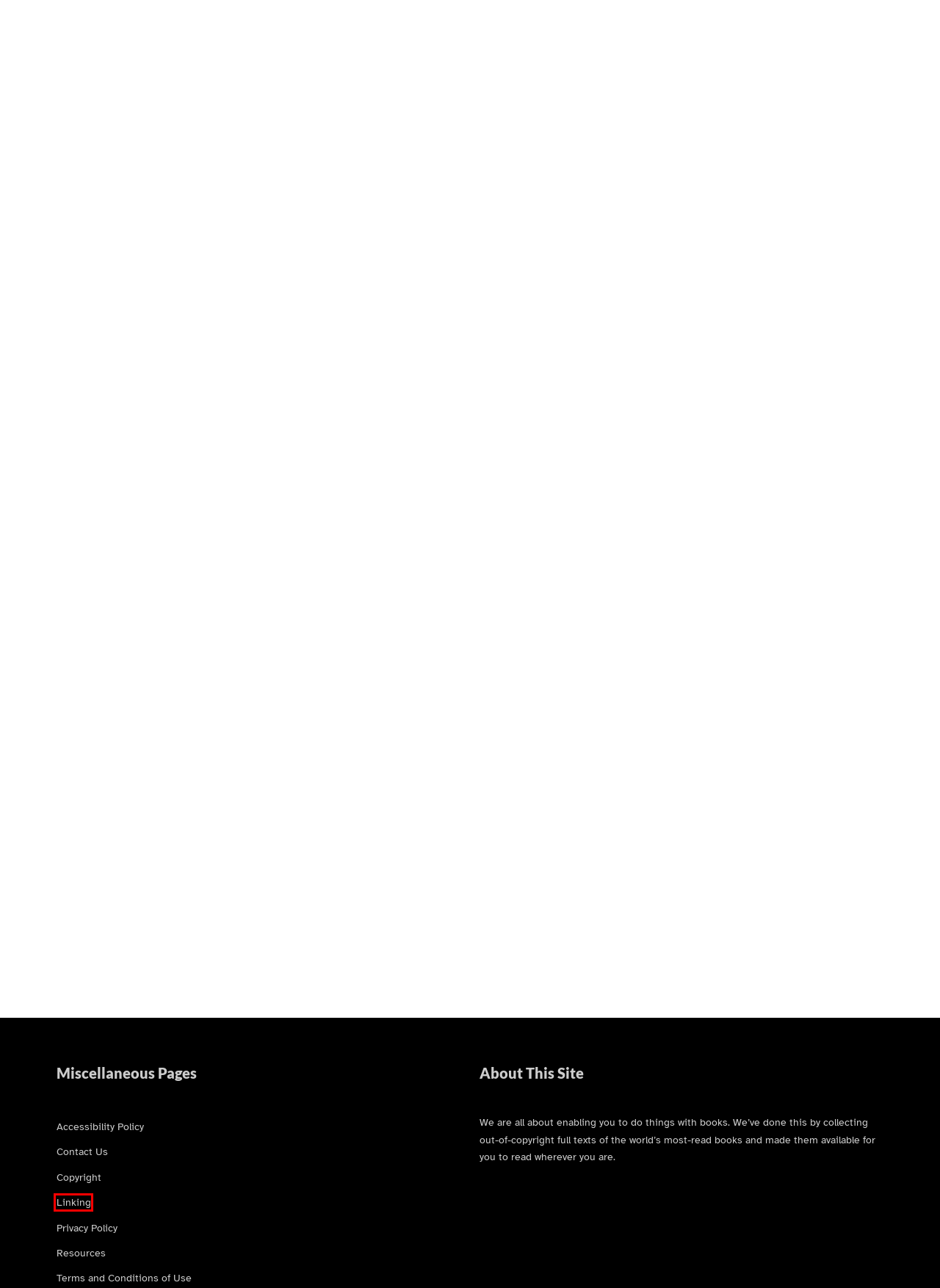You have a screenshot of a webpage with a red bounding box around an element. Select the webpage description that best matches the new webpage after clicking the element within the red bounding box. Here are the descriptions:
A. Linking
B. Sartor Resartus by Thomas Carlyle
C. Latter-Day Pamphlets by Thomas Carlyle
D. Copyright
E. Privacy Policy
F. Accessibility Policy
G. The Life of John Sterling by Thomas Carlyle
H. Terms and Conditions of Use

A